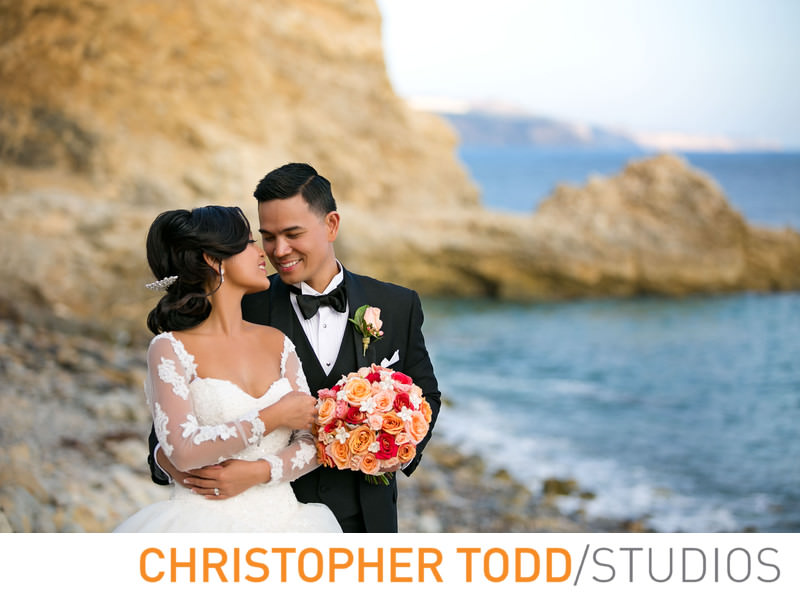What is the color of the groom's outfit?
Refer to the screenshot and deliver a thorough answer to the question presented.

According to the caption, the groom looks dapper in a classic black tuxedo, which indicates that the color of his outfit is black.